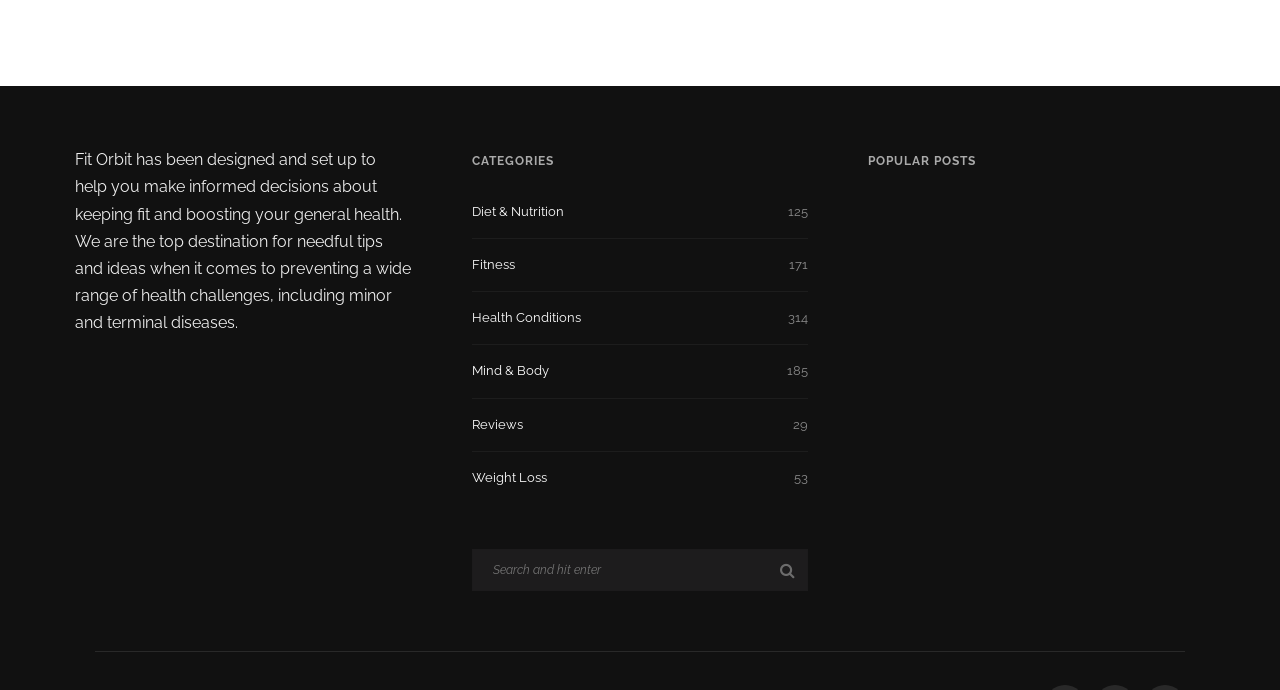How many years ago was the article 'Are Broiler Eggs Good For Your Health Or Not' published?
Examine the image and give a concise answer in one word or a short phrase.

2 years